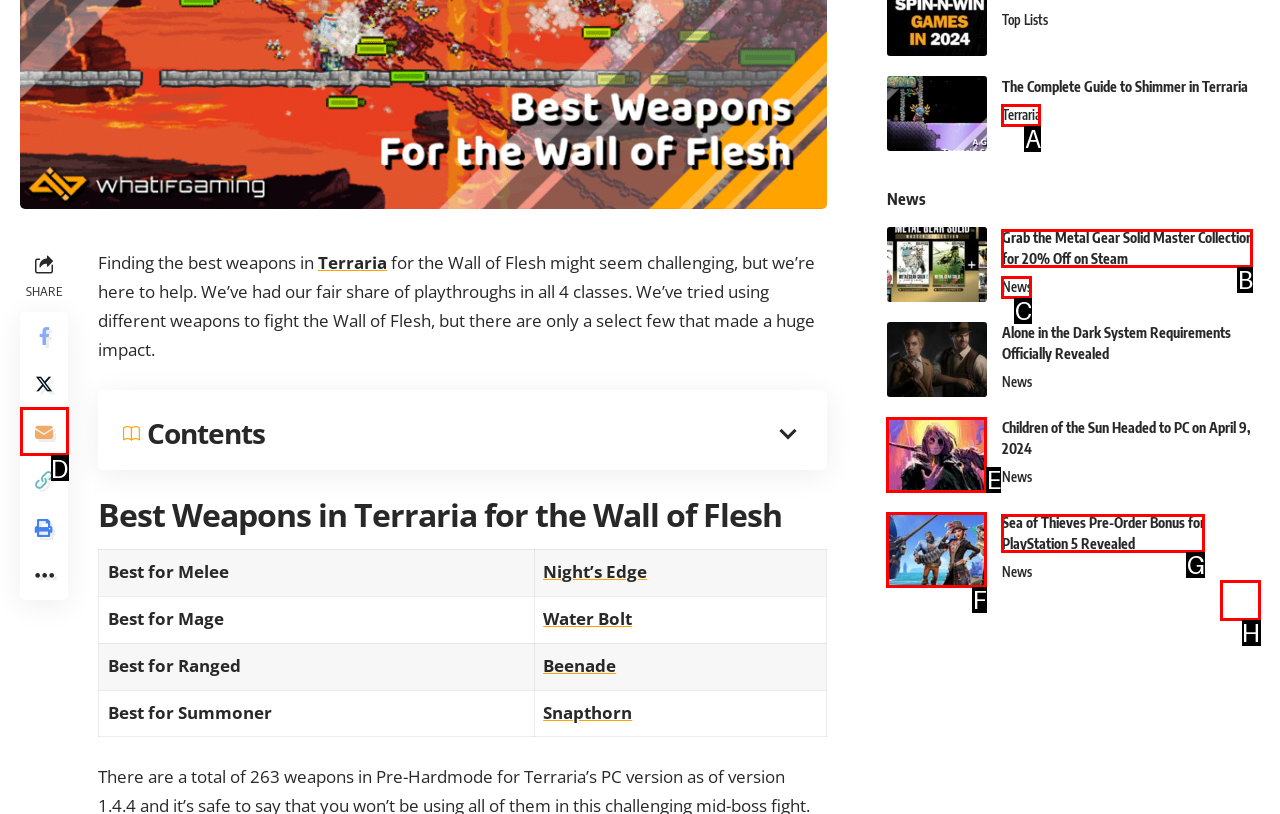Select the option that corresponds to the description: parent_node: Home aria-label="back to top"
Respond with the letter of the matching choice from the options provided.

H